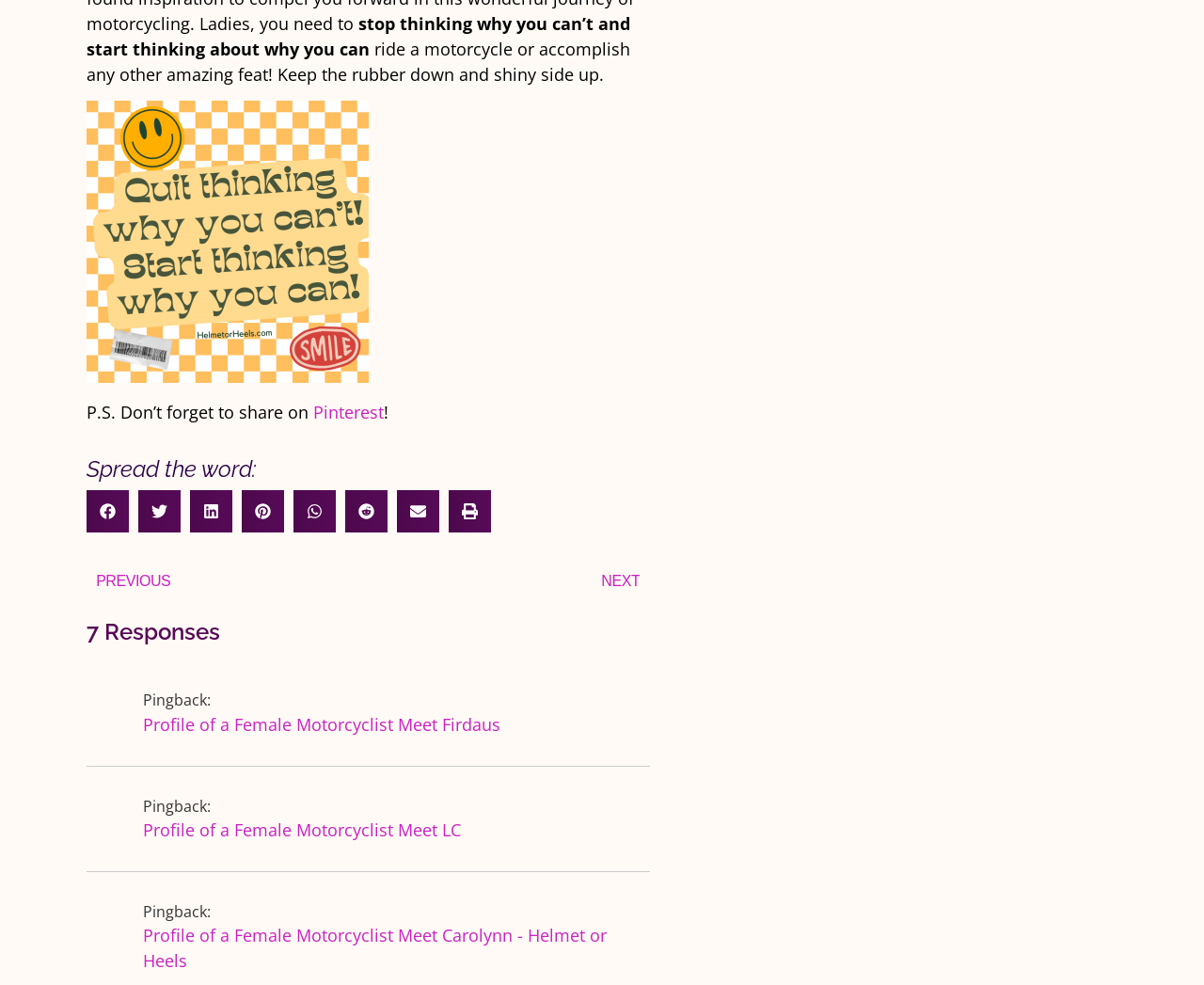Using the image as a reference, answer the following question in as much detail as possible:
What is the topic of the webpage?

I analyzed the content of the webpage, including the quote, image, and links, which suggest that the topic of the webpage is related to female motorcyclists.